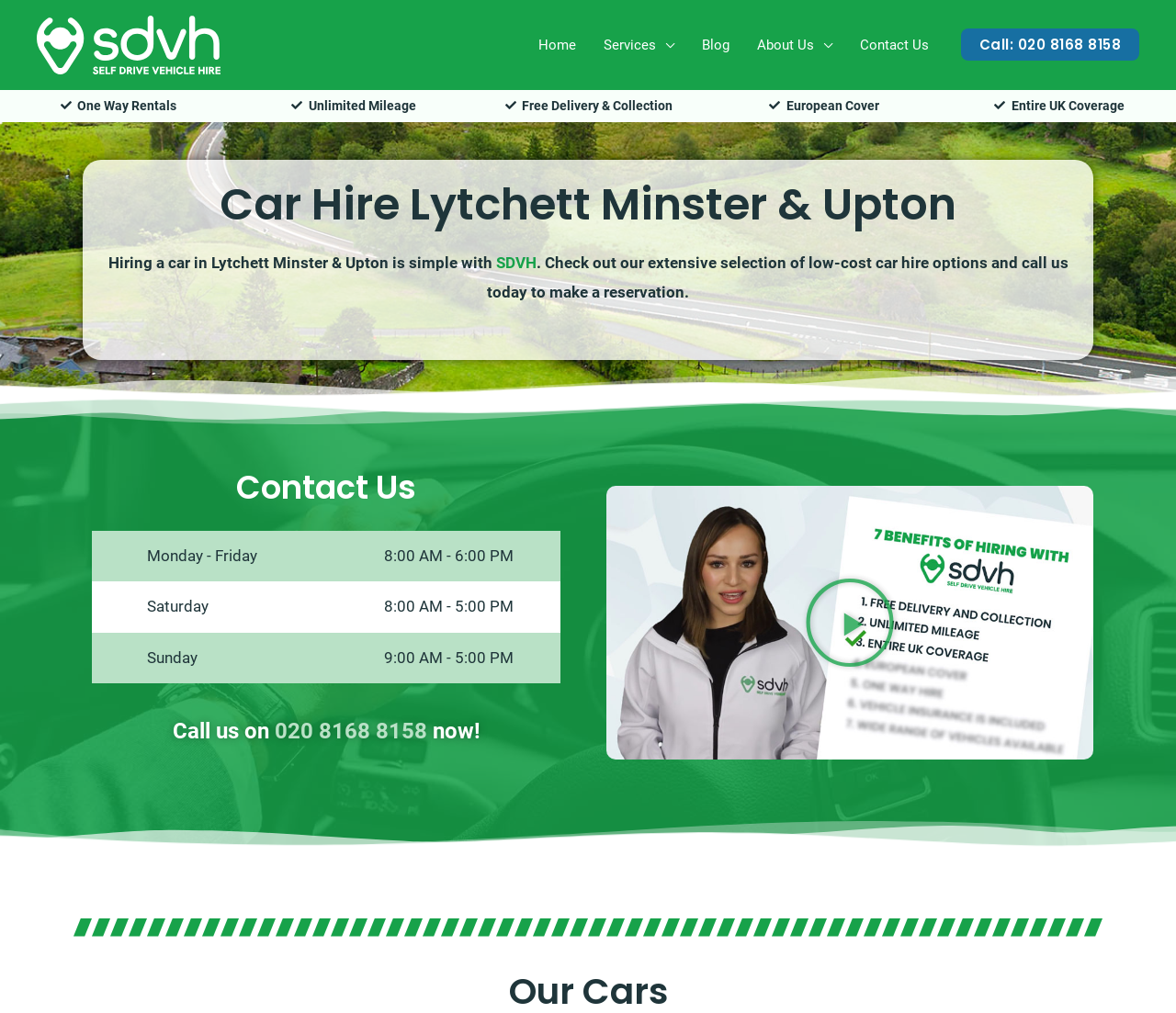What is the operating hours on Saturday?
Look at the image and respond with a one-word or short phrase answer.

8:00 AM - 5:00 PM